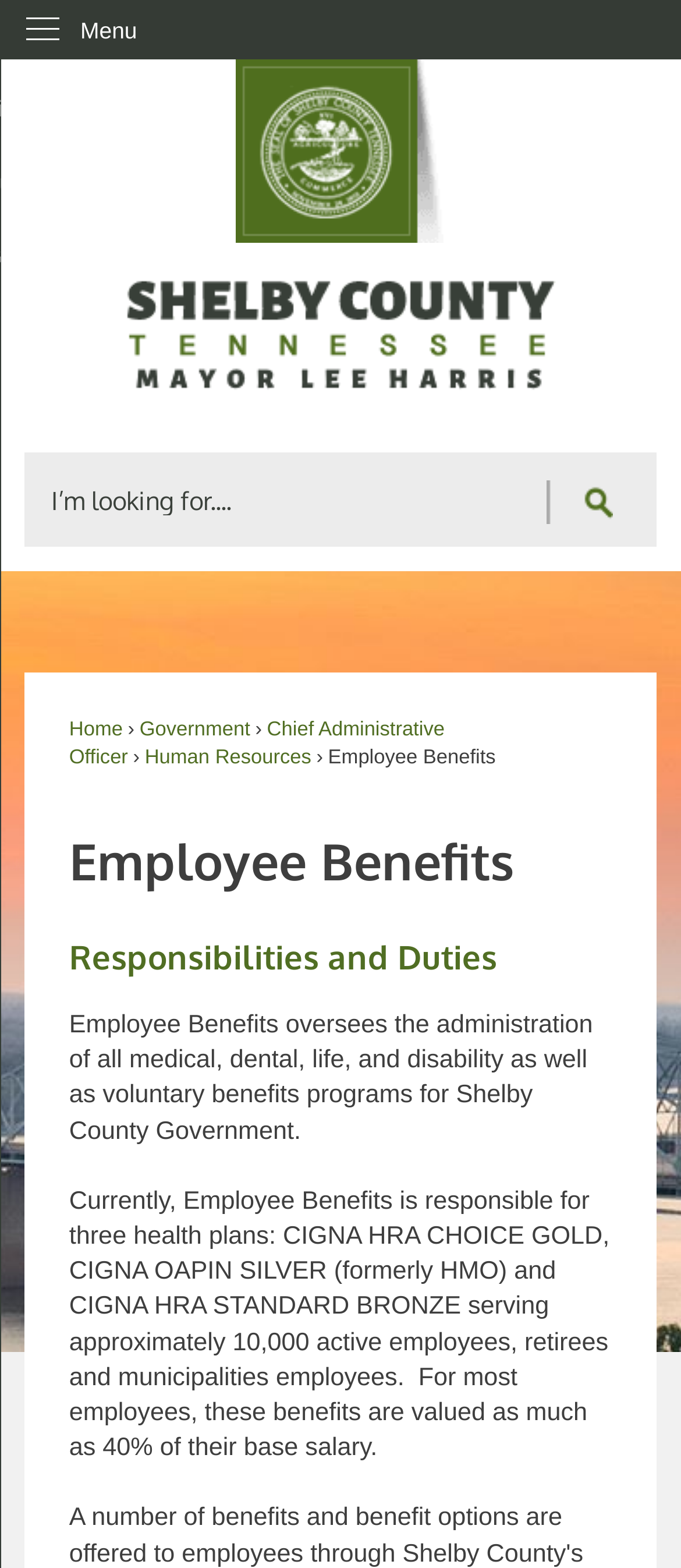Kindly determine the bounding box coordinates of the area that needs to be clicked to fulfill this instruction: "Go to Search".

[0.802, 0.306, 0.899, 0.334]